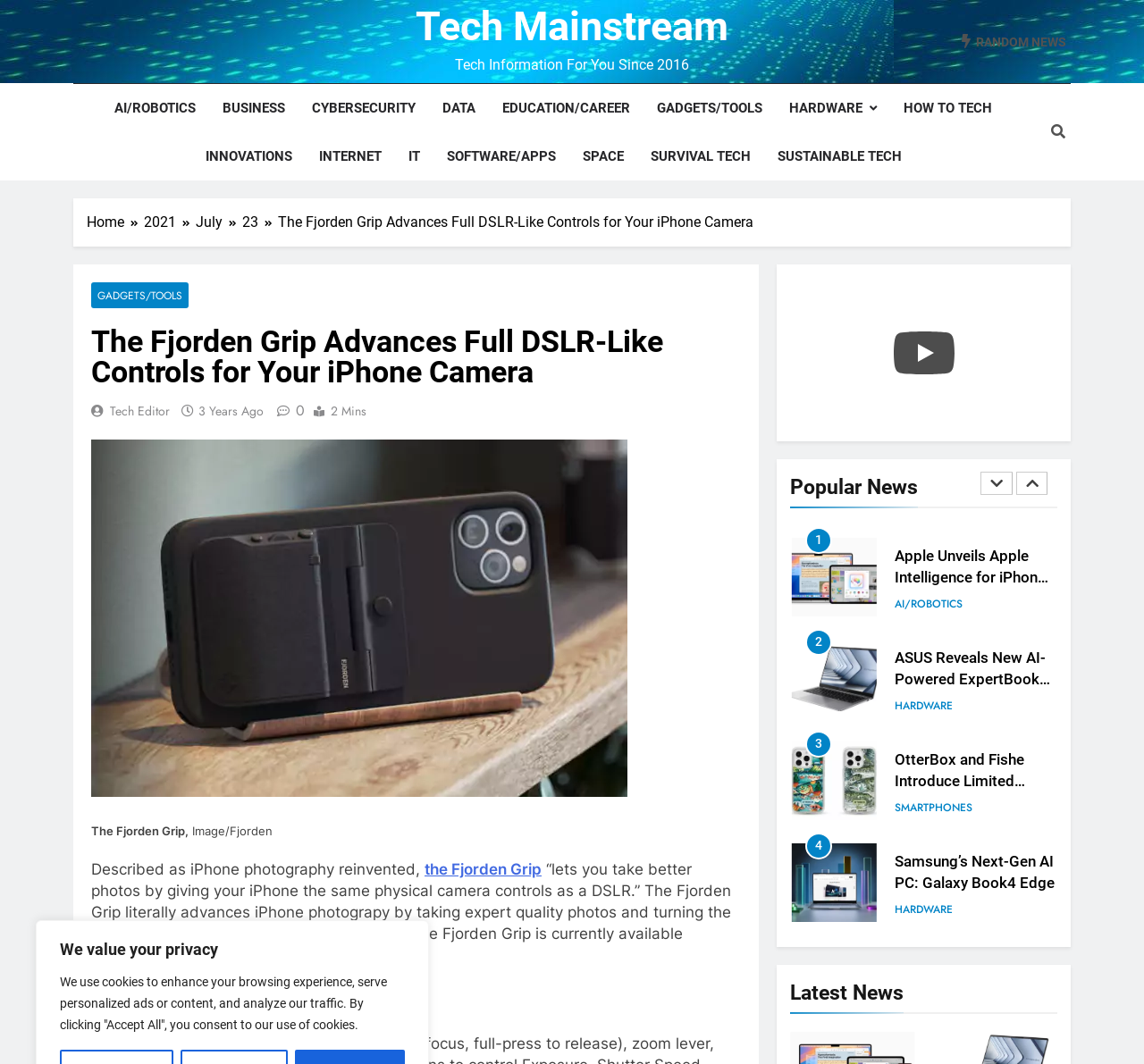What type of controls does the Fjorden Grip provide for iPhone photography?
Answer the question with a detailed and thorough explanation.

I found the answer by reading the heading 'The Fjorden Grip Advances Full DSLR-Like Controls for Your iPhone Camera' which indicates that the Fjorden Grip provides full DSLR-like controls for iPhone photography.